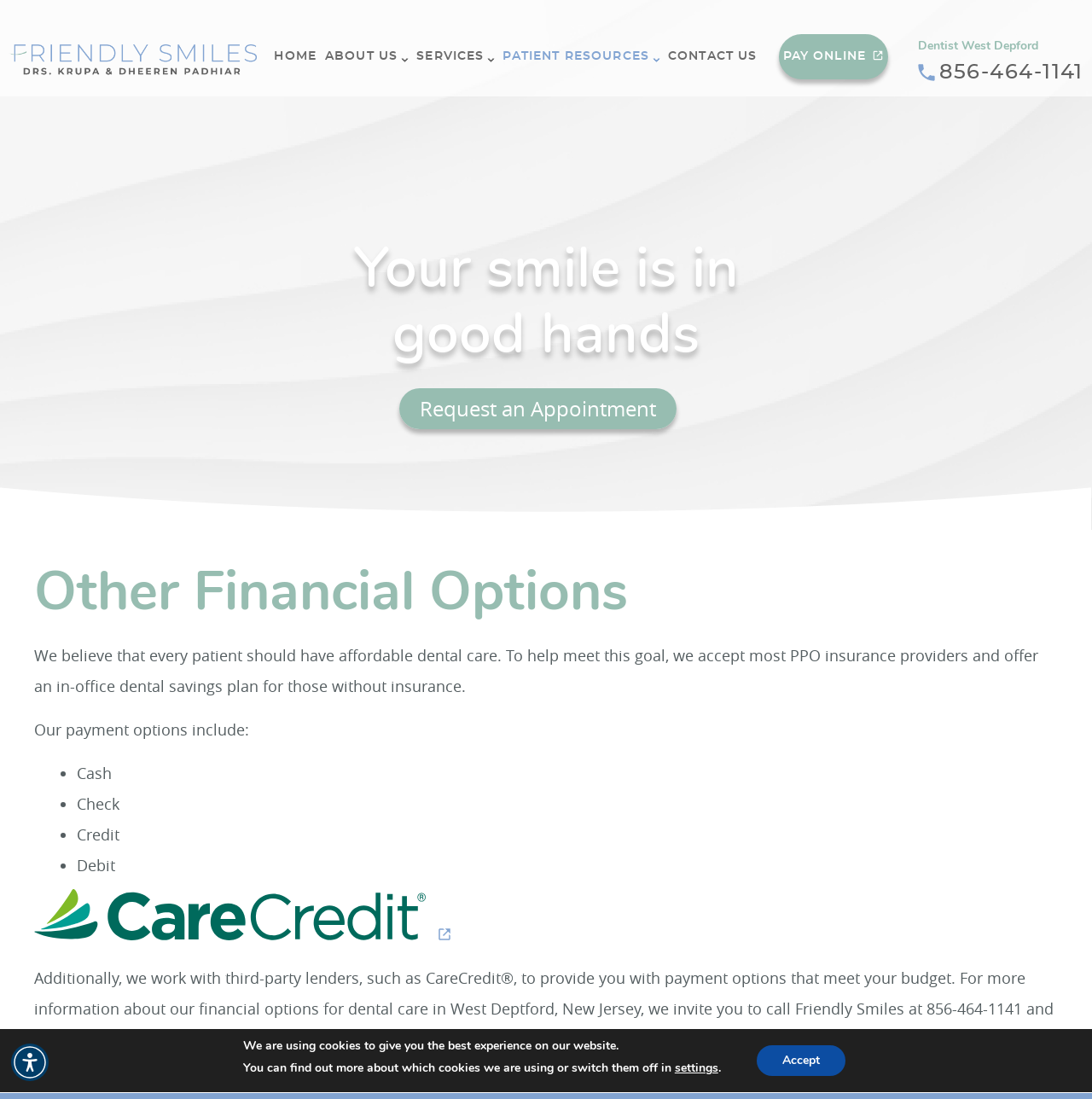Using the webpage screenshot, locate the HTML element that fits the following description and provide its bounding box: "Request an Appointment".

[0.365, 0.353, 0.619, 0.39]